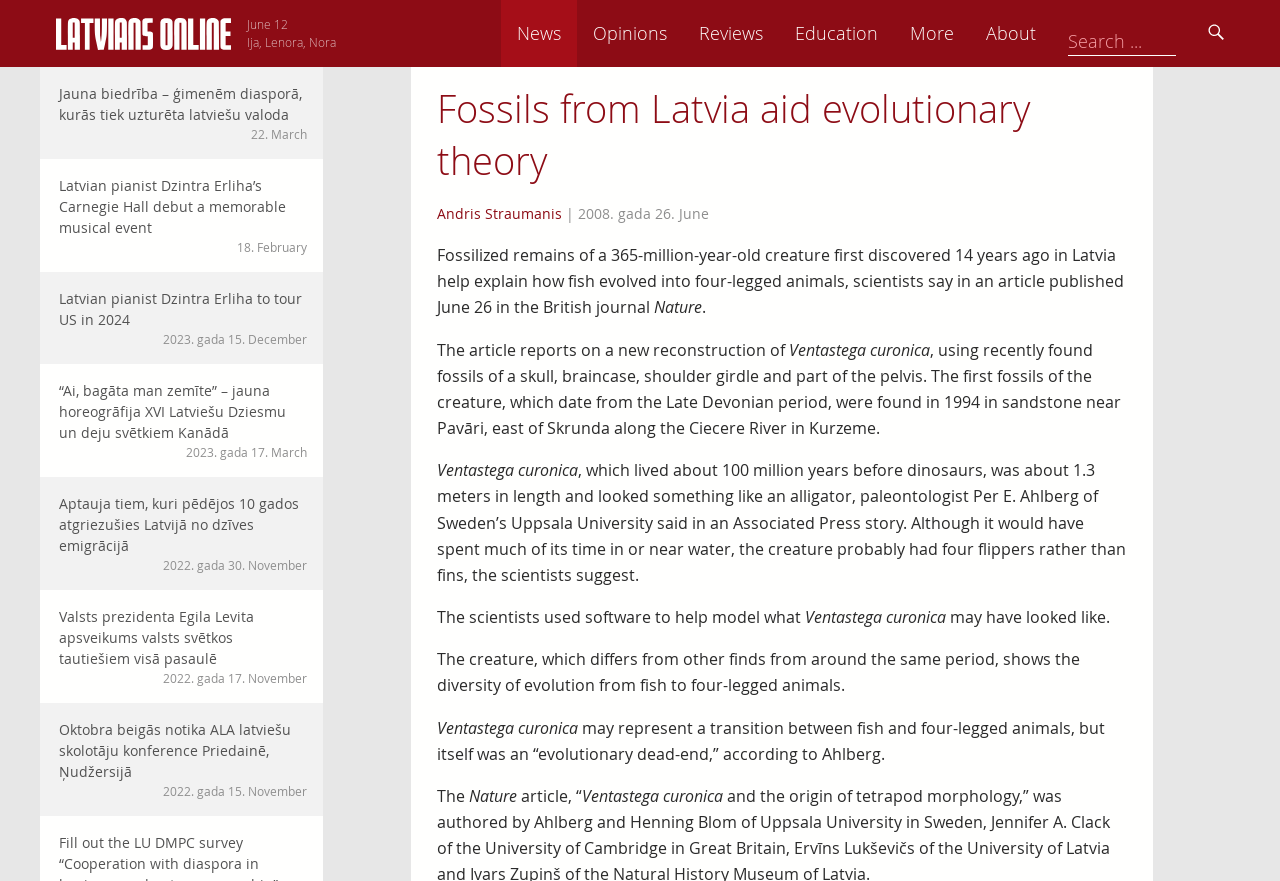Based on the element description: "alt="Search"", identify the UI element and provide its bounding box coordinates. Use four float numbers between 0 and 1, [left, top, right, bottom].

[0.931, 0.0, 0.969, 0.076]